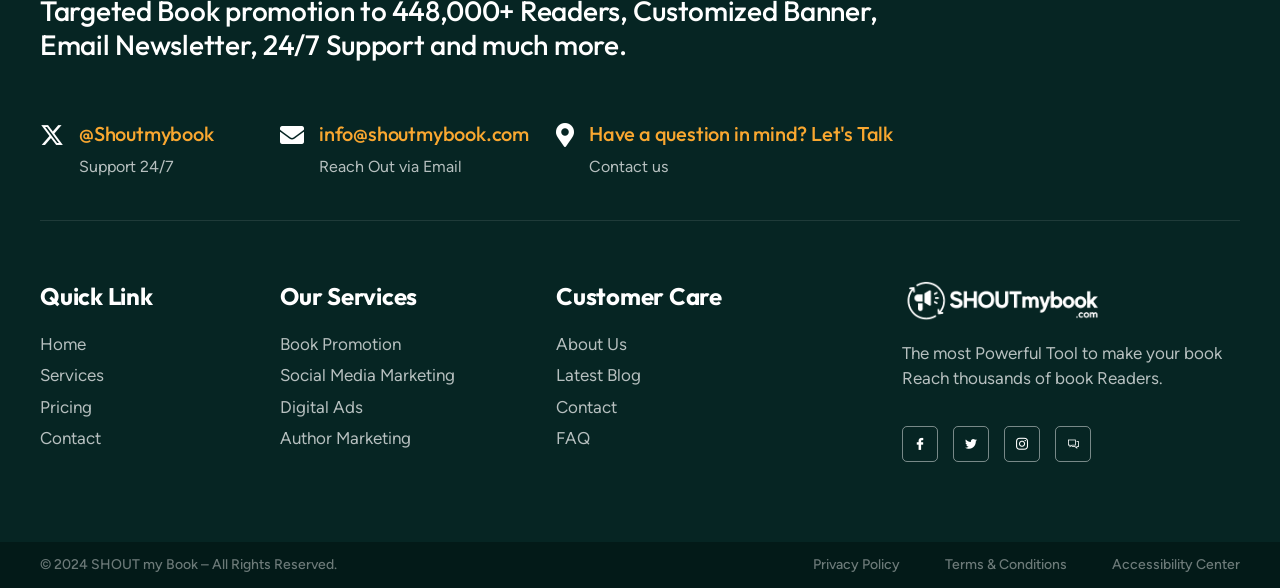What is the copyright year of the website?
Please ensure your answer is as detailed and informative as possible.

The copyright year of the website is 2024, as indicated by the static text '© 2024 SHOUT my Book – All Rights Reserved.' at the bottom of the webpage.